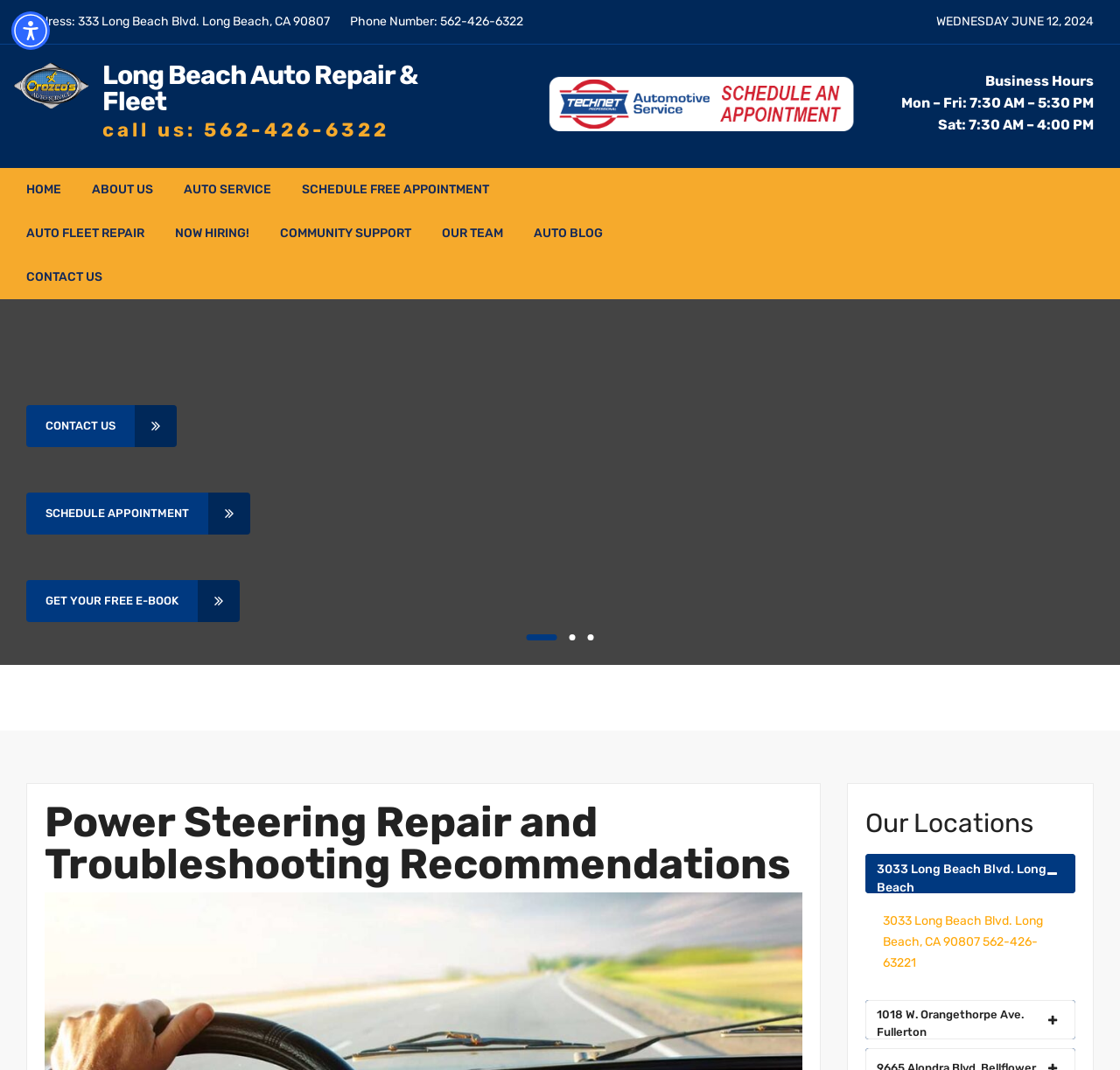Determine the bounding box coordinates for the area that needs to be clicked to fulfill this task: "Click the Accessibility Menu button". The coordinates must be given as four float numbers between 0 and 1, i.e., [left, top, right, bottom].

[0.01, 0.011, 0.045, 0.047]